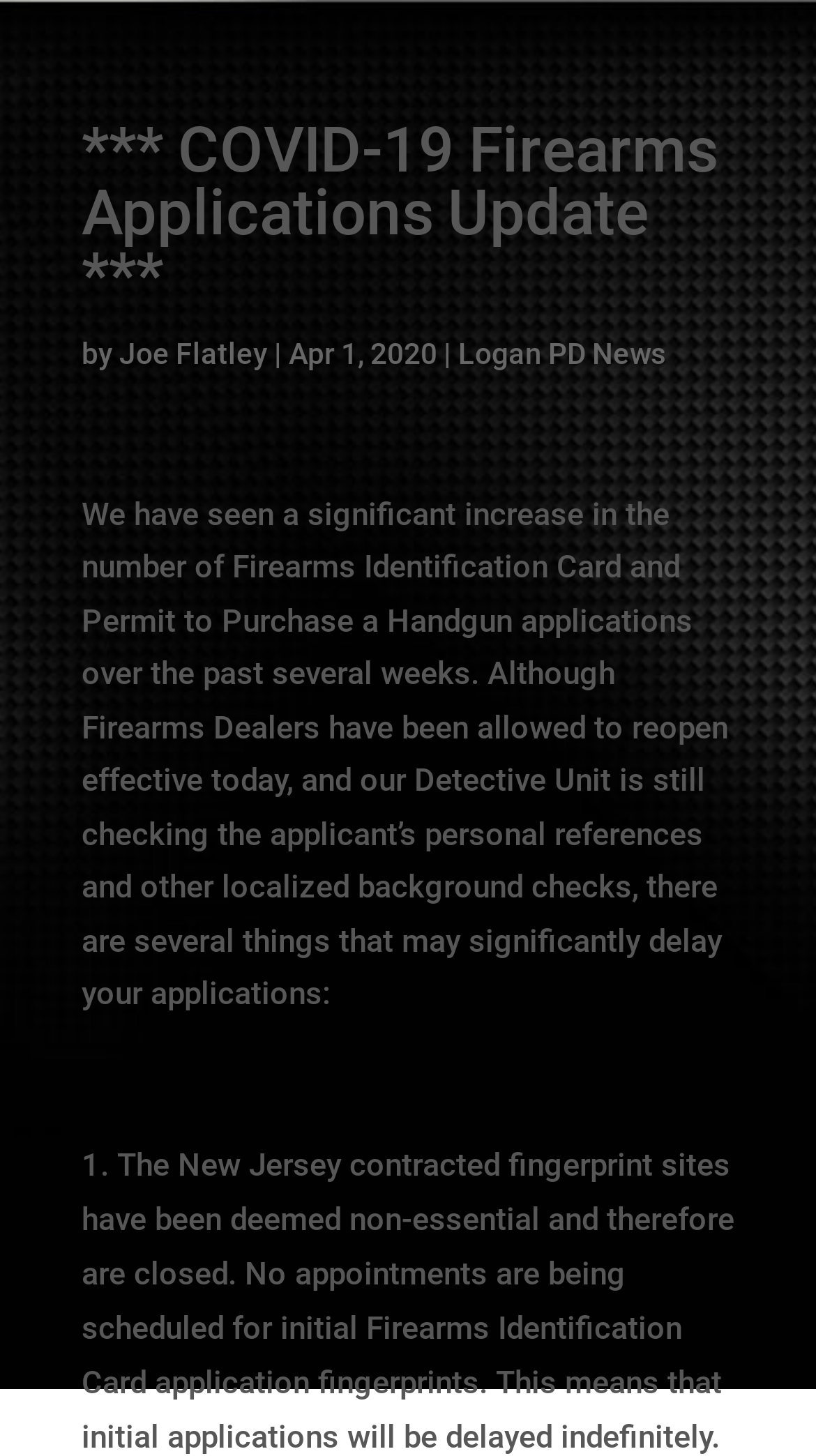What is the reason for the delay in Firearms Identification Card applications?
From the details in the image, provide a complete and detailed answer to the question.

According to the article, one of the reasons for the delay in Firearms Identification Card applications is that the New Jersey contracted fingerprint sites have been deemed non-essential and therefore are closed, which means that initial applications will be delayed indefinitely.